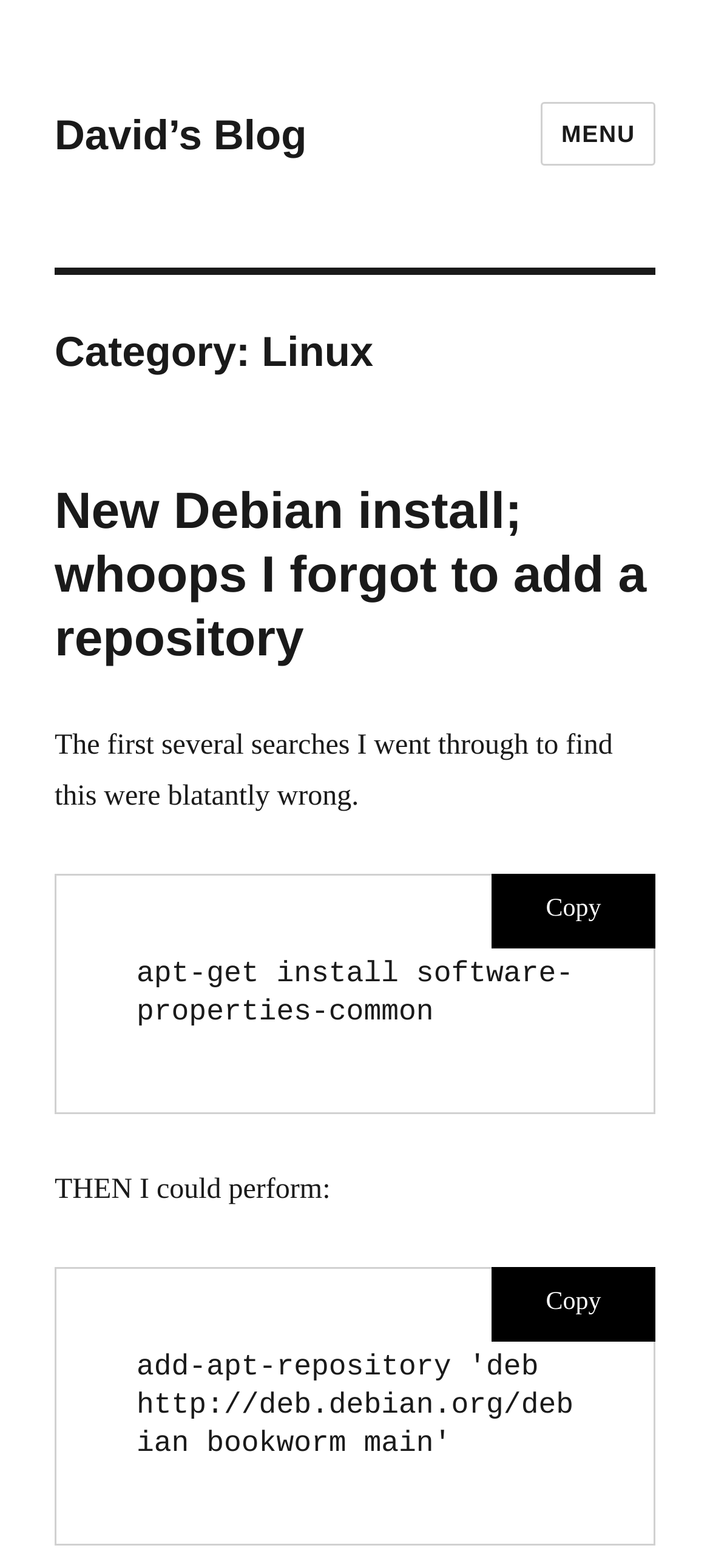Bounding box coordinates should be in the format (top-left x, top-left y, bottom-right x, bottom-right y) and all values should be floating point numbers between 0 and 1. Determine the bounding box coordinate for the UI element described as: Menu

[0.762, 0.065, 0.923, 0.106]